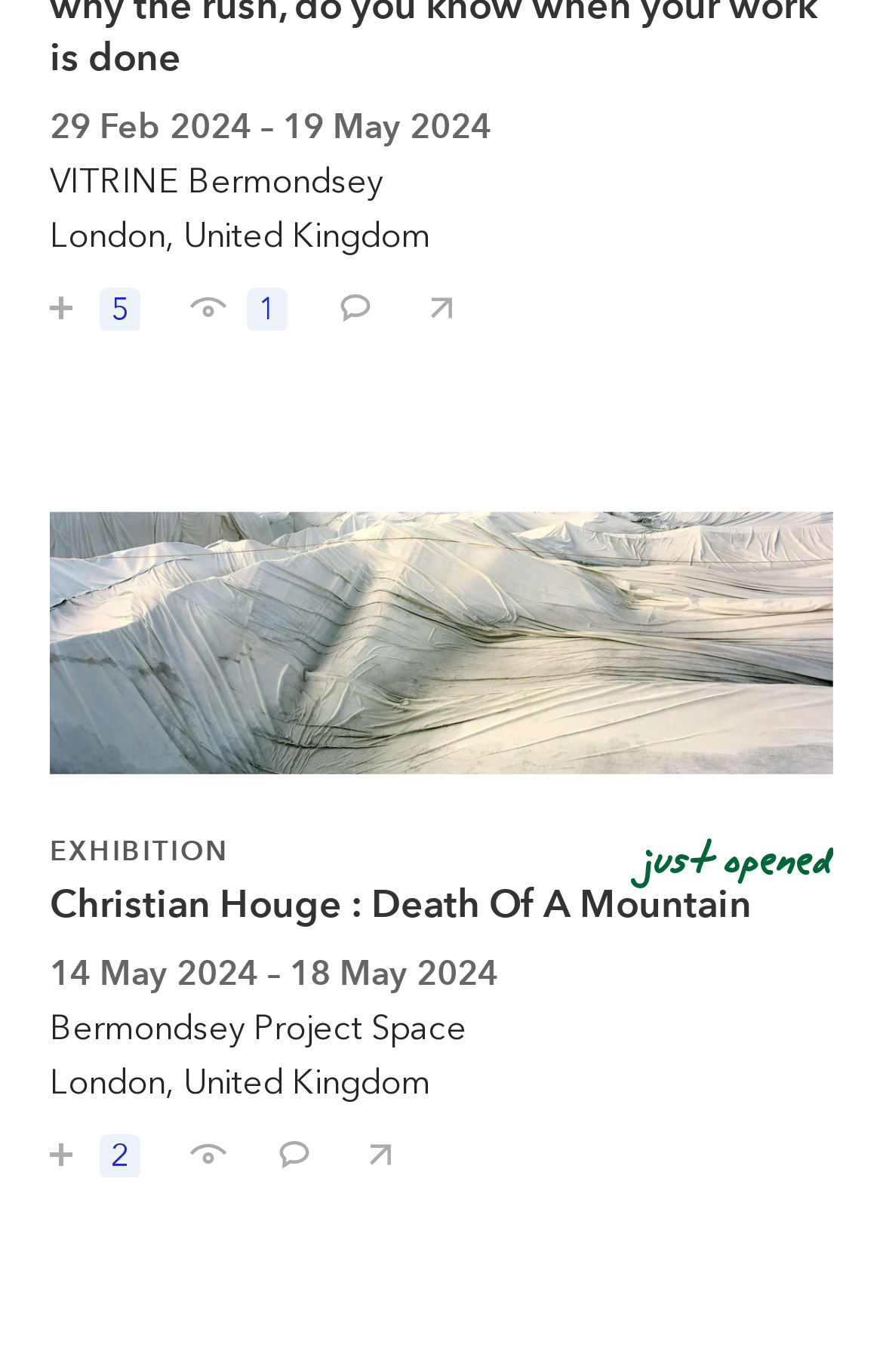Please identify the bounding box coordinates of the area I need to click to accomplish the following instruction: "Comment on why the rush, do you know when your work is done".

[0.351, 0.192, 0.423, 0.241]